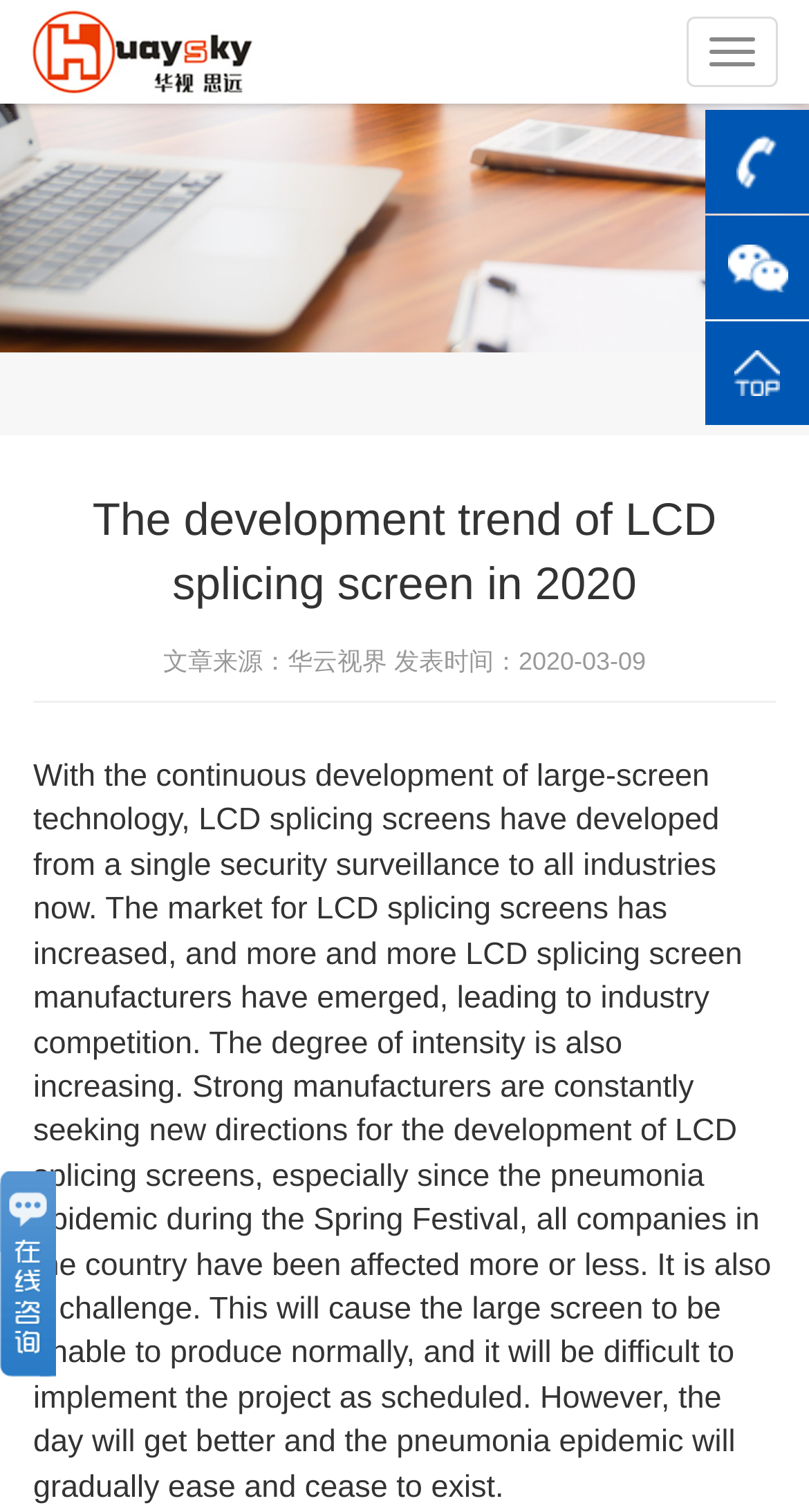How many industries are using LCD splicing screens now?
Please interpret the details in the image and answer the question thoroughly.

According to the static text 'LCD splicing screens have developed from a single security surveillance to all industries now.', it is clear that LCD splicing screens are now being used in all industries.